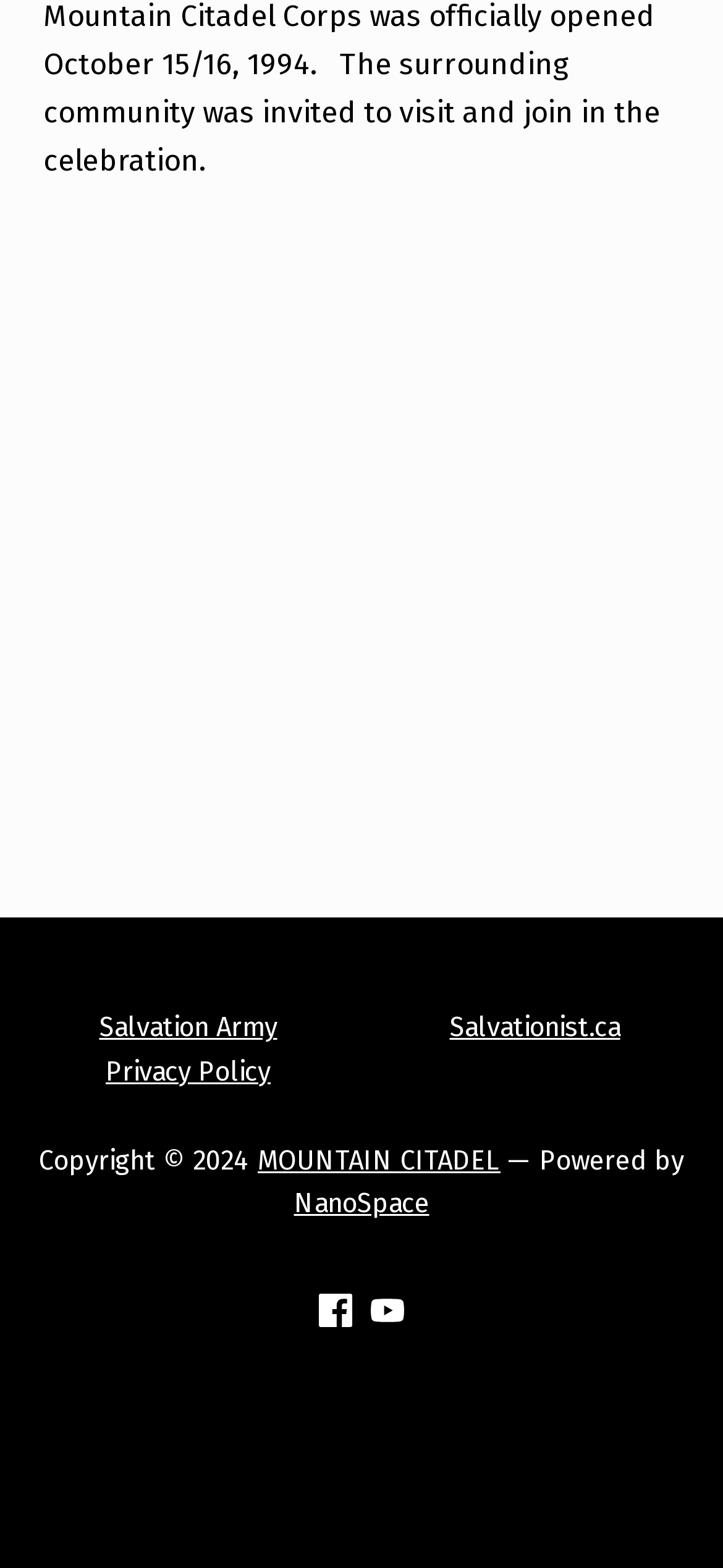What is the name of the building in the photograph?
Could you please answer the question thoroughly and with as much detail as possible?

The answer can be found by looking at the OCR text of the image element, which is 'Exterior photograph of the Mountain Citadel Building'. This suggests that the building in the photograph is the Mountain Citadel Building.